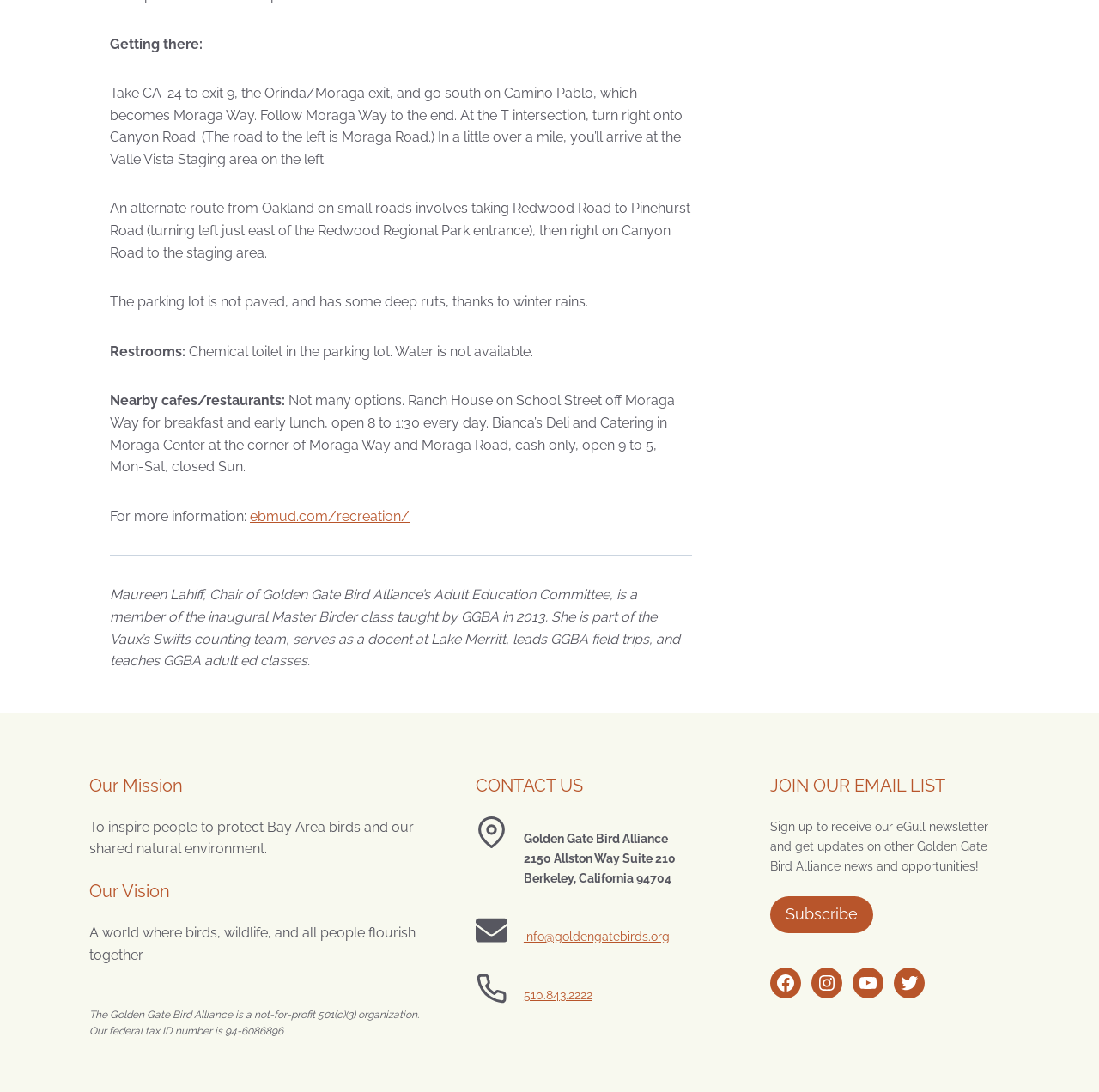What is the purpose of the Golden Gate Bird Alliance?
Please give a well-detailed answer to the question.

I found a StaticText element with the text 'To inspire people to protect Bay Area birds and our shared natural environment.' This text describes the mission of the Golden Gate Bird Alliance, which is to inspire people to protect Bay Area birds.